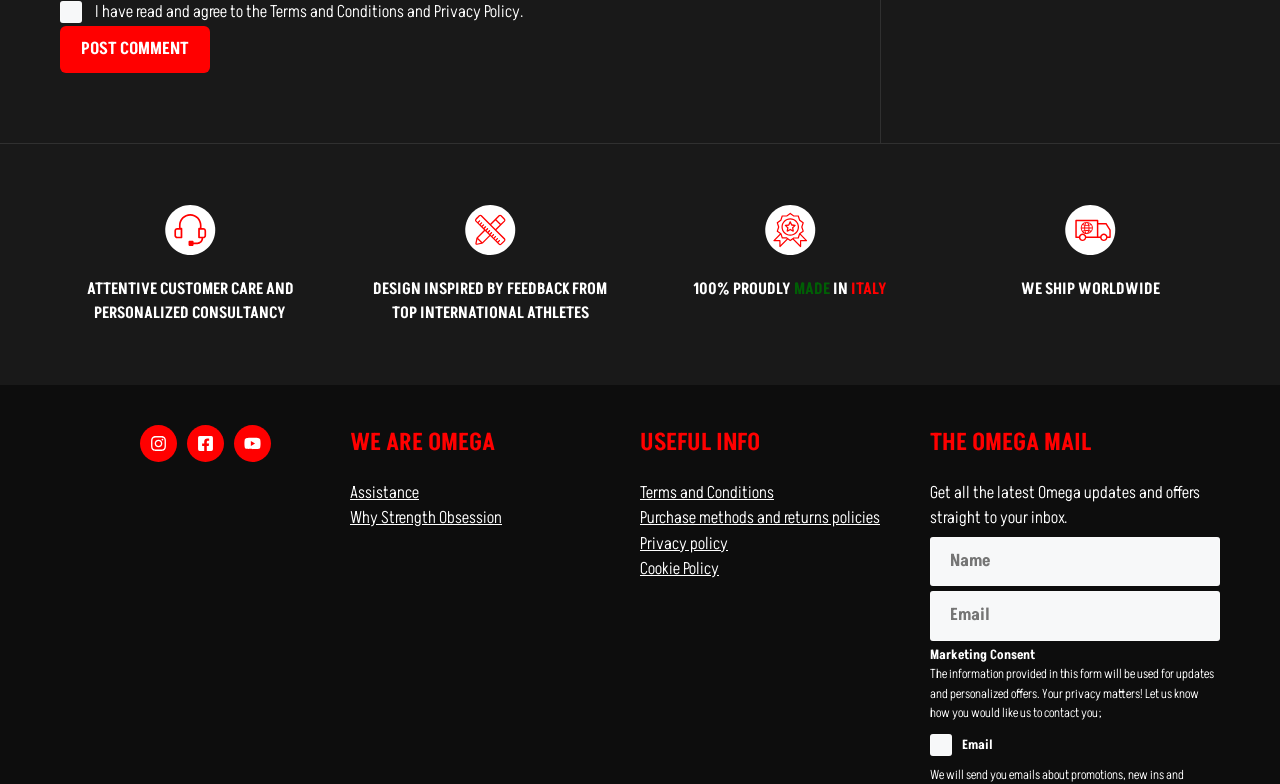Find the bounding box coordinates of the element you need to click on to perform this action: 'Enter your name in the input field'. The coordinates should be represented by four float values between 0 and 1, in the format [left, top, right, bottom].

[0.727, 0.684, 0.953, 0.748]